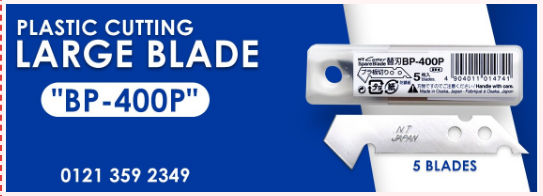Analyze the image and describe all the key elements you observe.

This image showcases a promotional display for the "BP-400P" large blade, designed specifically for plastic cutting. The background features a vibrant blue color, drawing attention to the product details. prominently displayed are the phrases "PLASTIC CUTTING" and "LARGE BLADE," emphasizing its application and size. The product is neatly arranged in the foreground, showcasing the blade and its packaging, which indicates that it includes five blades and is made by NT, Japan.

Additionally, a contact number, “0121 359 2349,” is prominently featured at the bottom, providing a quick way for potential customers to inquire about the product. This image effectively highlights key features of the blade, making it ideal for promotional purposes on a website or in a physical store setting.